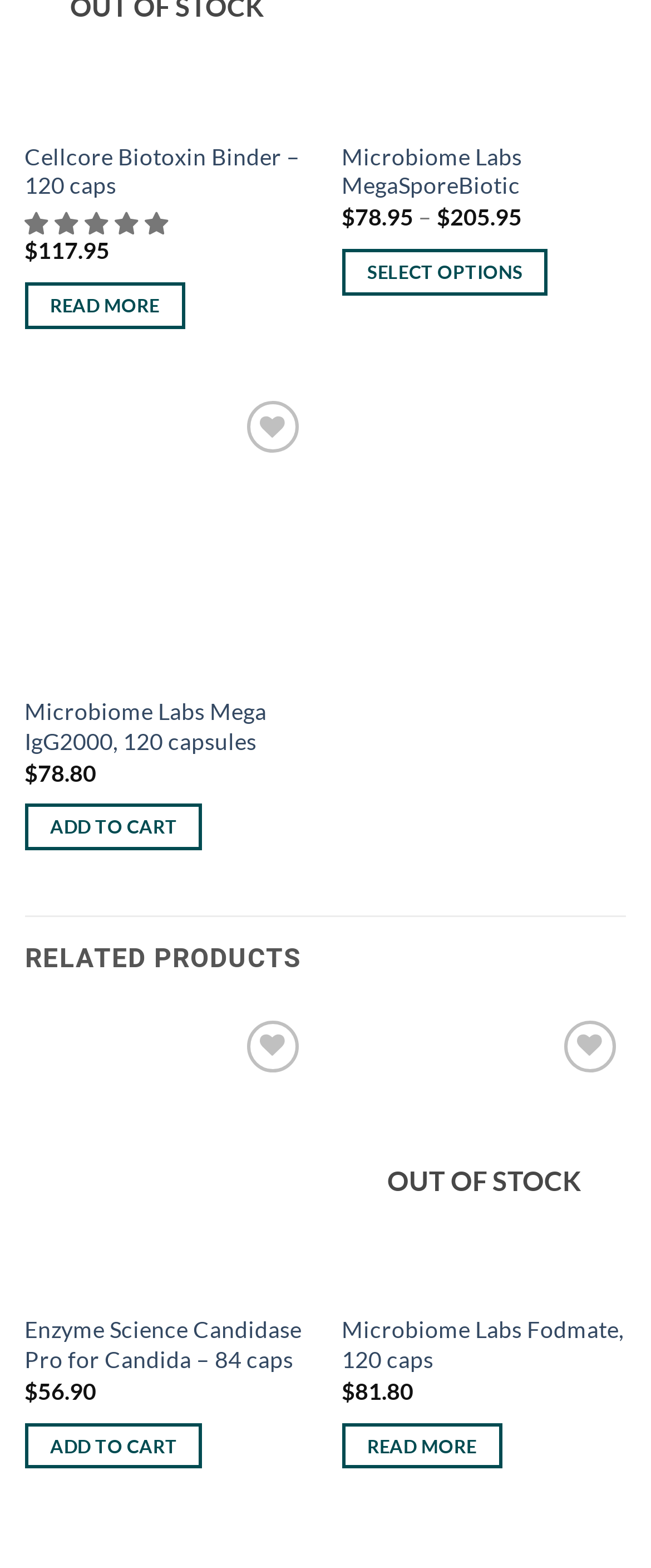How many 'Add to cart' buttons are there on this page?
Please analyze the image and answer the question with as much detail as possible.

I counted the number of 'Add to cart' links on the page, which are 'Add to cart: “Microbiome Labs Mega IgG2000, 120 capsules”', 'Add to cart: “Enzyme Science Candidase Pro for Candida - 84 caps”', and another one not explicitly mentioned.